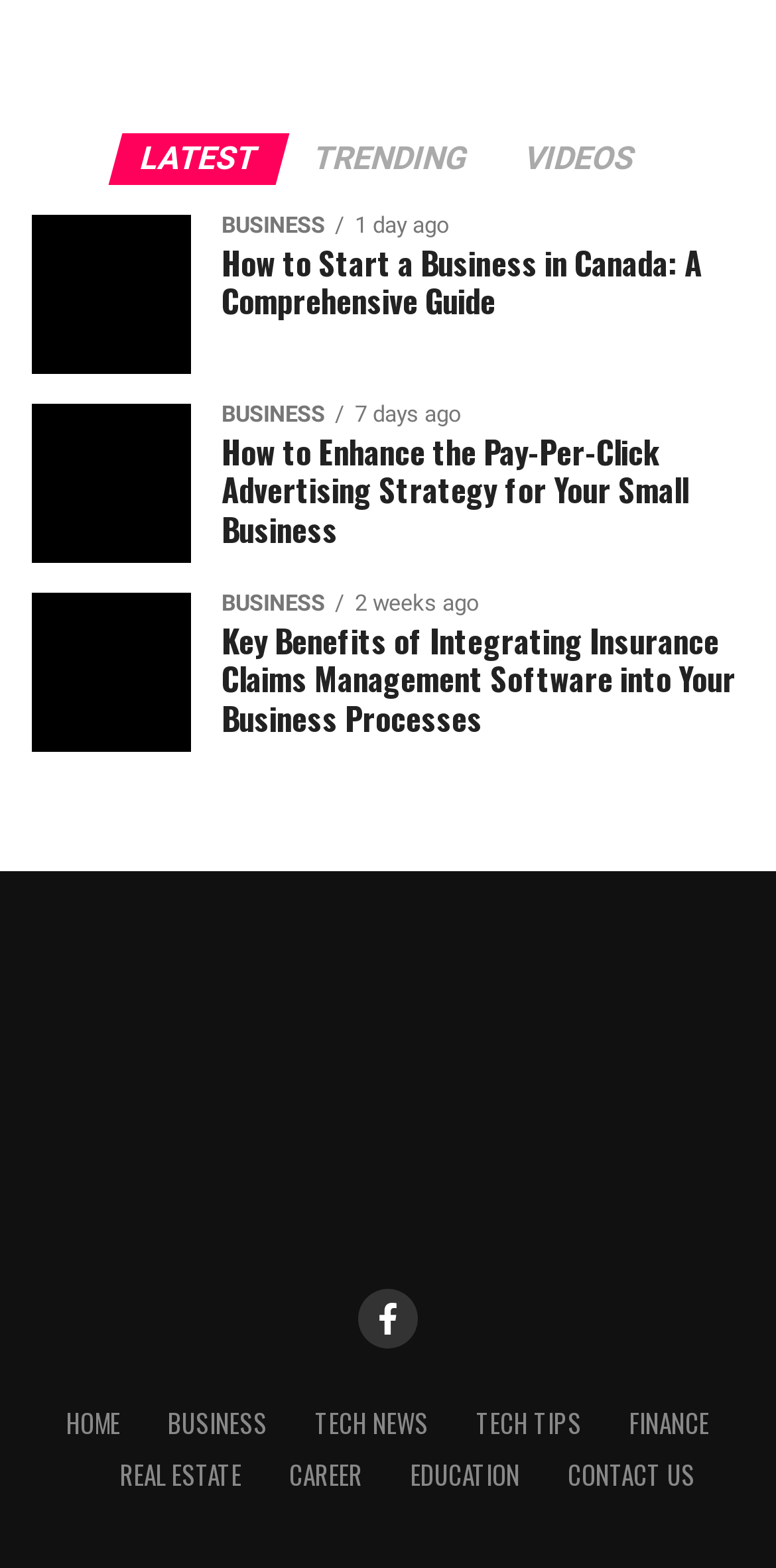Identify and provide the bounding box coordinates of the UI element described: "Contact Us". The coordinates should be formatted as [left, top, right, bottom], with each number being a float between 0 and 1.

[0.732, 0.929, 0.896, 0.953]